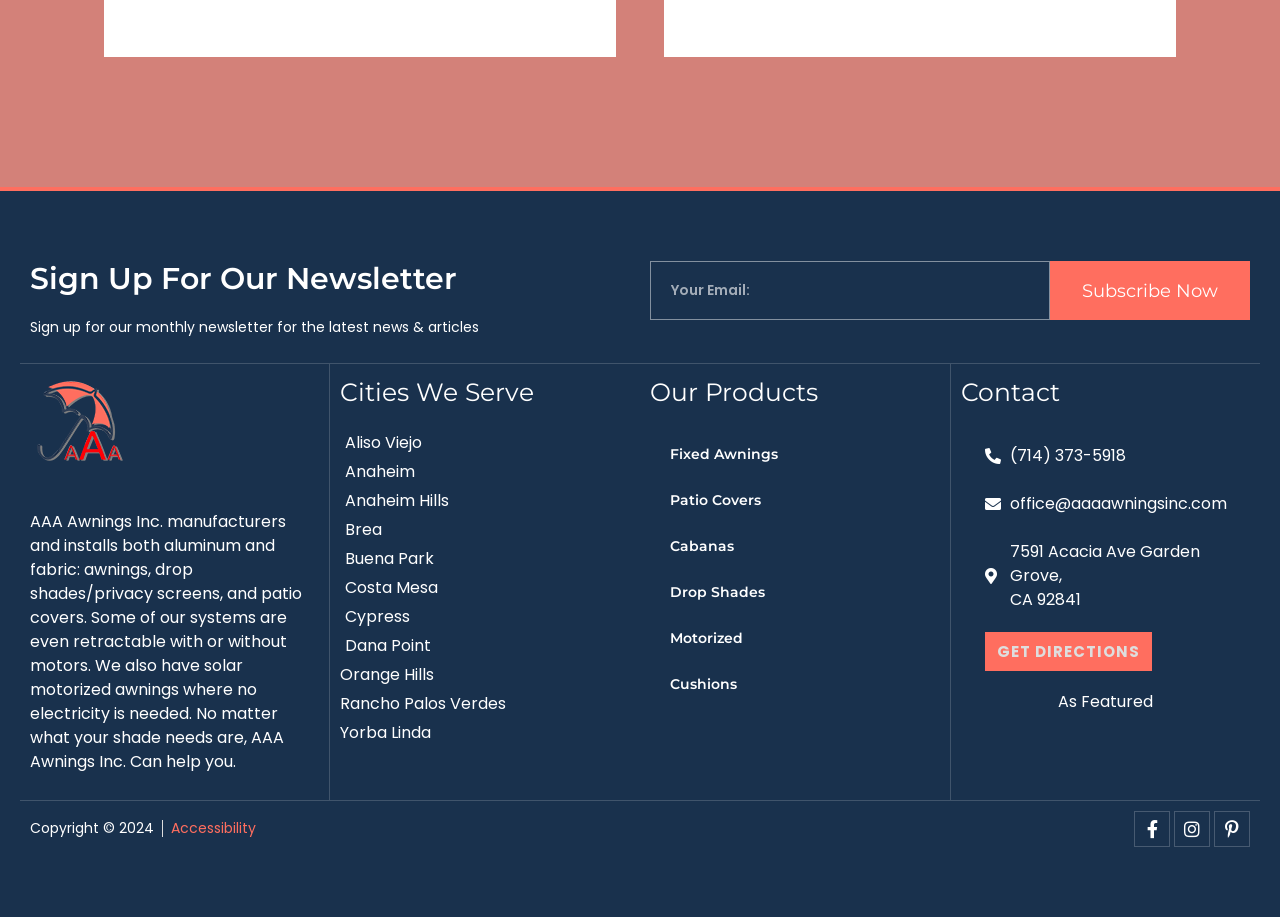Answer the question below with a single word or a brief phrase: 
What is the company name mentioned on the webpage?

AAA Awnings Inc.